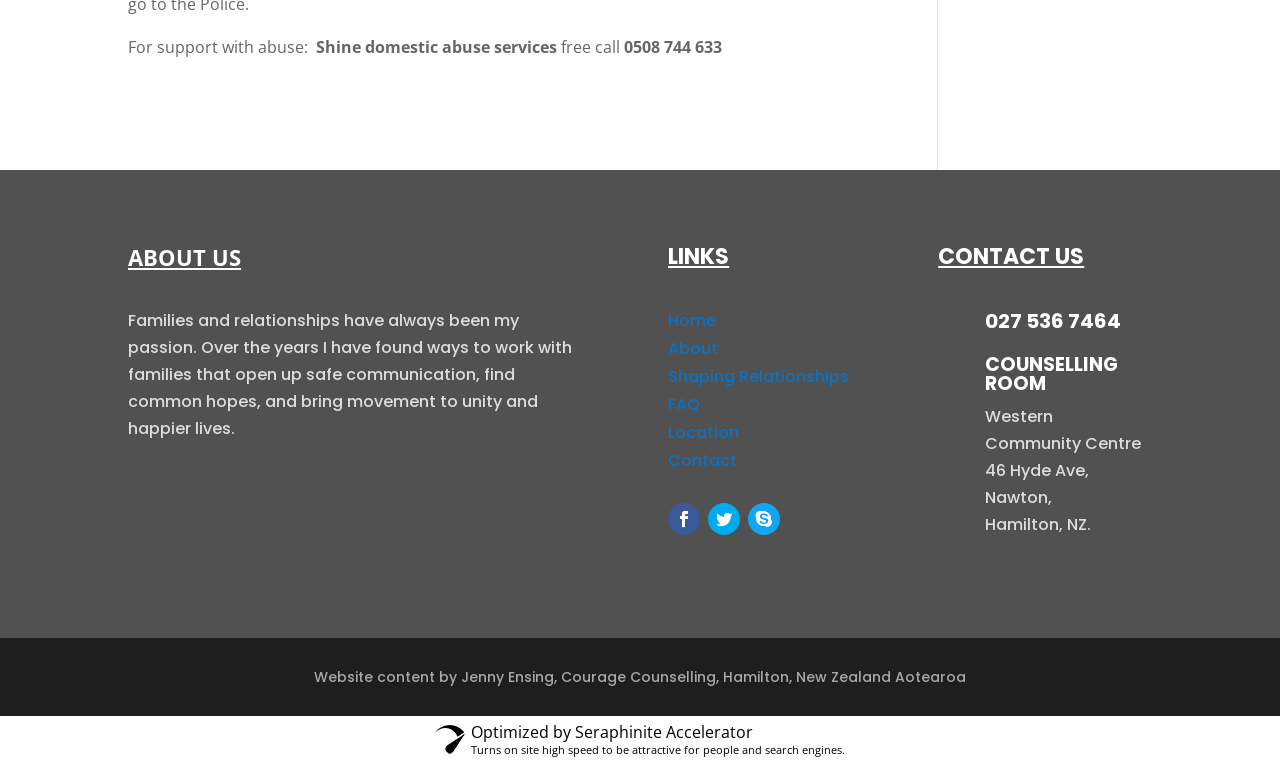Please locate the bounding box coordinates of the element that needs to be clicked to achieve the following instruction: "click the 'About' link". The coordinates should be four float numbers between 0 and 1, i.e., [left, top, right, bottom].

[0.522, 0.44, 0.561, 0.471]